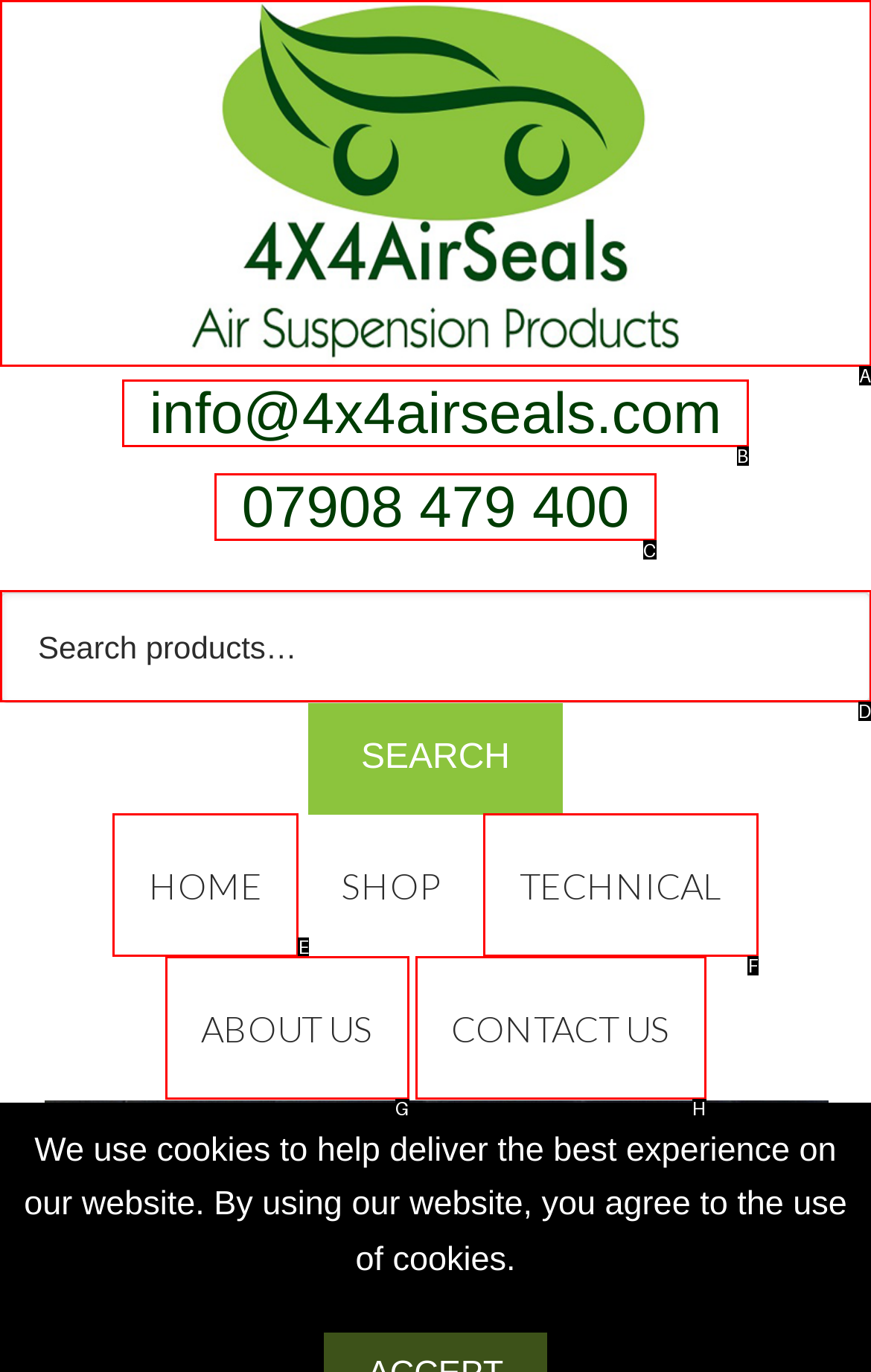Show which HTML element I need to click to perform this task: click on 4X4 AIR SEALS Answer with the letter of the correct choice.

A